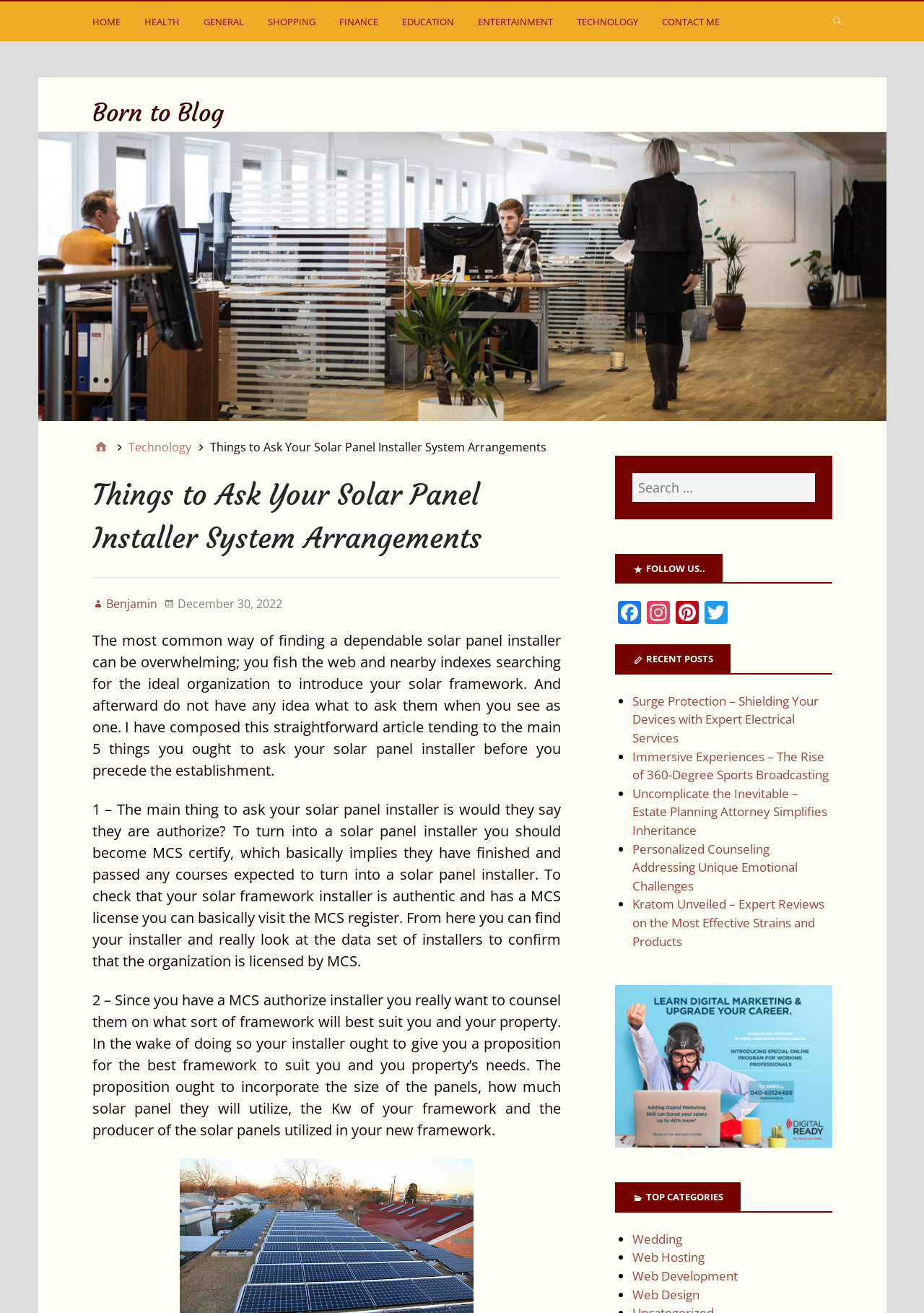Determine and generate the text content of the webpage's headline.

Born to Blog